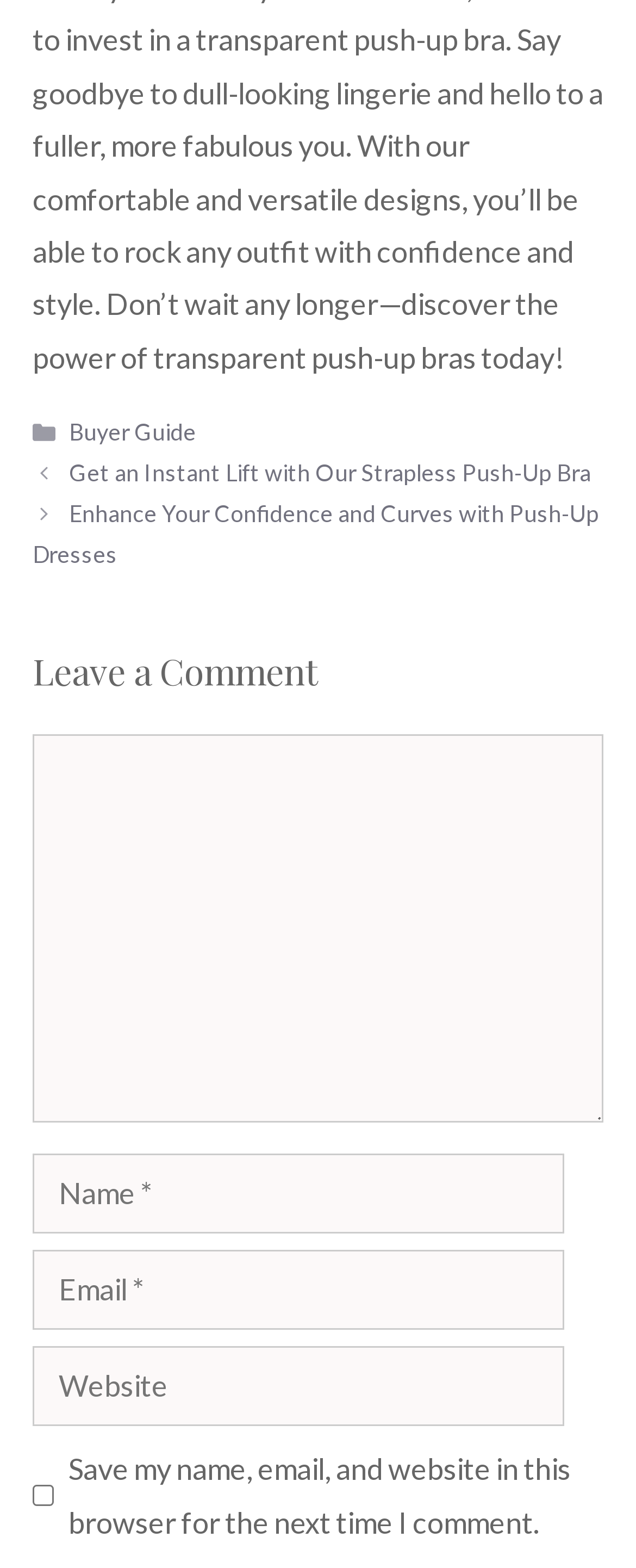Please answer the following question using a single word or phrase: 
What is the label of the third textbox in the comment section?

Website